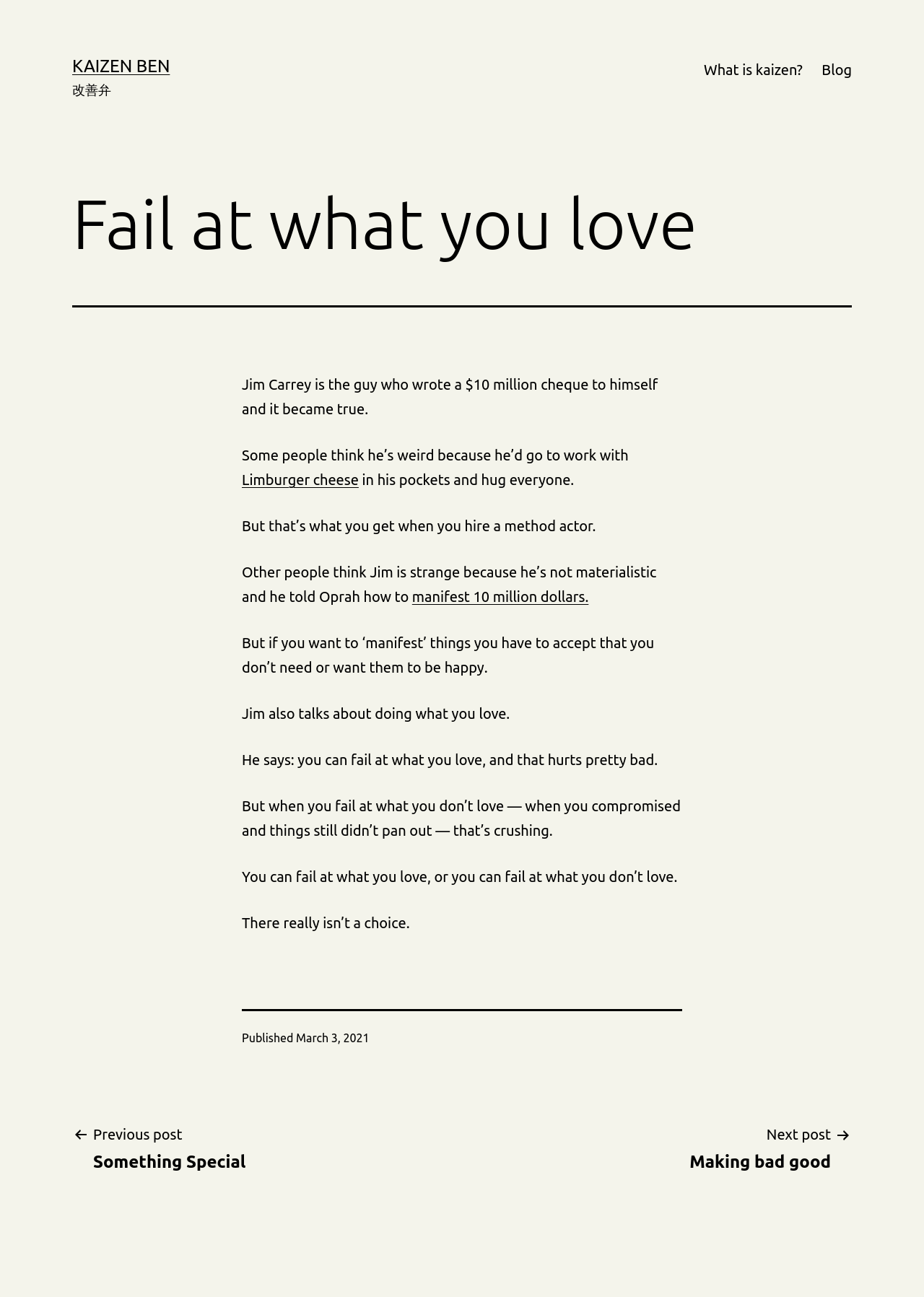Elaborate on the information and visuals displayed on the webpage.

The webpage appears to be a blog post titled "Fail at what you love" by Kaizen Ben. At the top, there is a navigation menu with links to "What is kaizen?" and "Blog". Below the navigation menu, the main content area begins, which takes up most of the page. 

The article starts with a heading "Fail at what you love" followed by a series of paragraphs discussing Jim Carrey's unconventional behavior and his philosophy on doing what you love. The text describes how Jim Carrey wrote a $10 million cheque to himself and it became true, and how some people think he's weird because of his unusual behavior. 

The article continues to discuss Jim Carrey's views on manifesting things and doing what you love, with quotes from him about the importance of pursuing one's passion. The text is divided into several paragraphs, each discussing a different aspect of Jim Carrey's philosophy.

At the bottom of the page, there is a footer section with a published date of March 3, 2021. Next to the footer, there is a post navigation section with links to the previous and next posts, titled "Something Special" and "Making bad good", respectively.